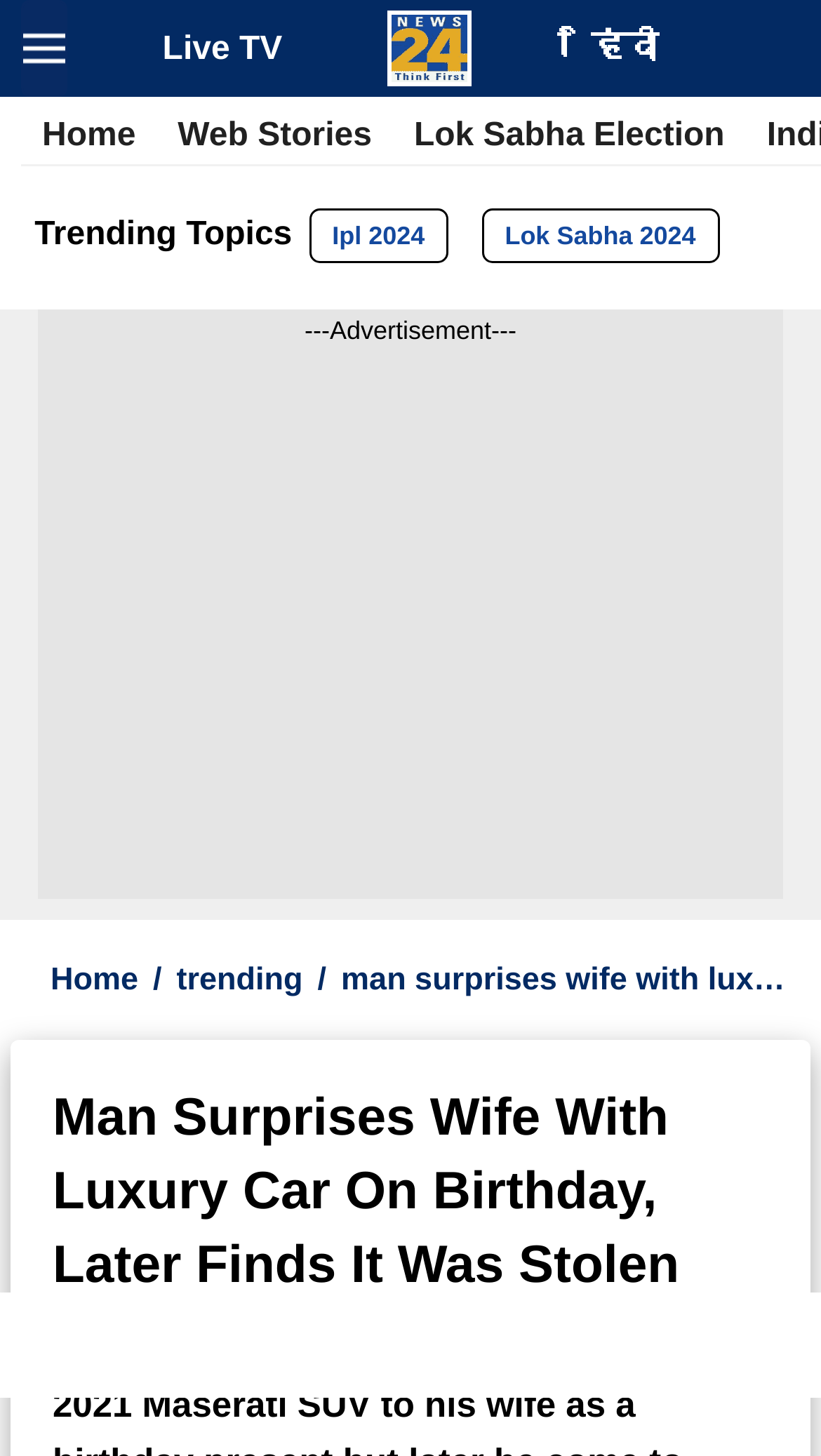Generate a comprehensive description of the contents of the webpage.

The webpage appears to be a news article page. At the top left, there is a button to toggle navigation, accompanied by a hamburger menu icon. Next to it, on the top center, is the news24 logo. The top right section features links to "Live TV" and "हिंदी" (Hindi).

Below the logo, there are several links to different sections of the website, including "Home", "Web Stories", and "Lok Sabha Election". A "Trending Topics" section is located below these links, with two links to popular topics, "Ipl 2024" and "Lok Sabha 2024".

An advertisement is placed in the middle of the page, marked by a "---Advertisement---" label. Below the advertisement, there are two links, "Home" and a trending page link.

The main content of the page is an article with the title "Man Surprises Wife With Luxury Car On Birthday, Later Finds It Was Stolen", which takes up most of the bottom section of the page.